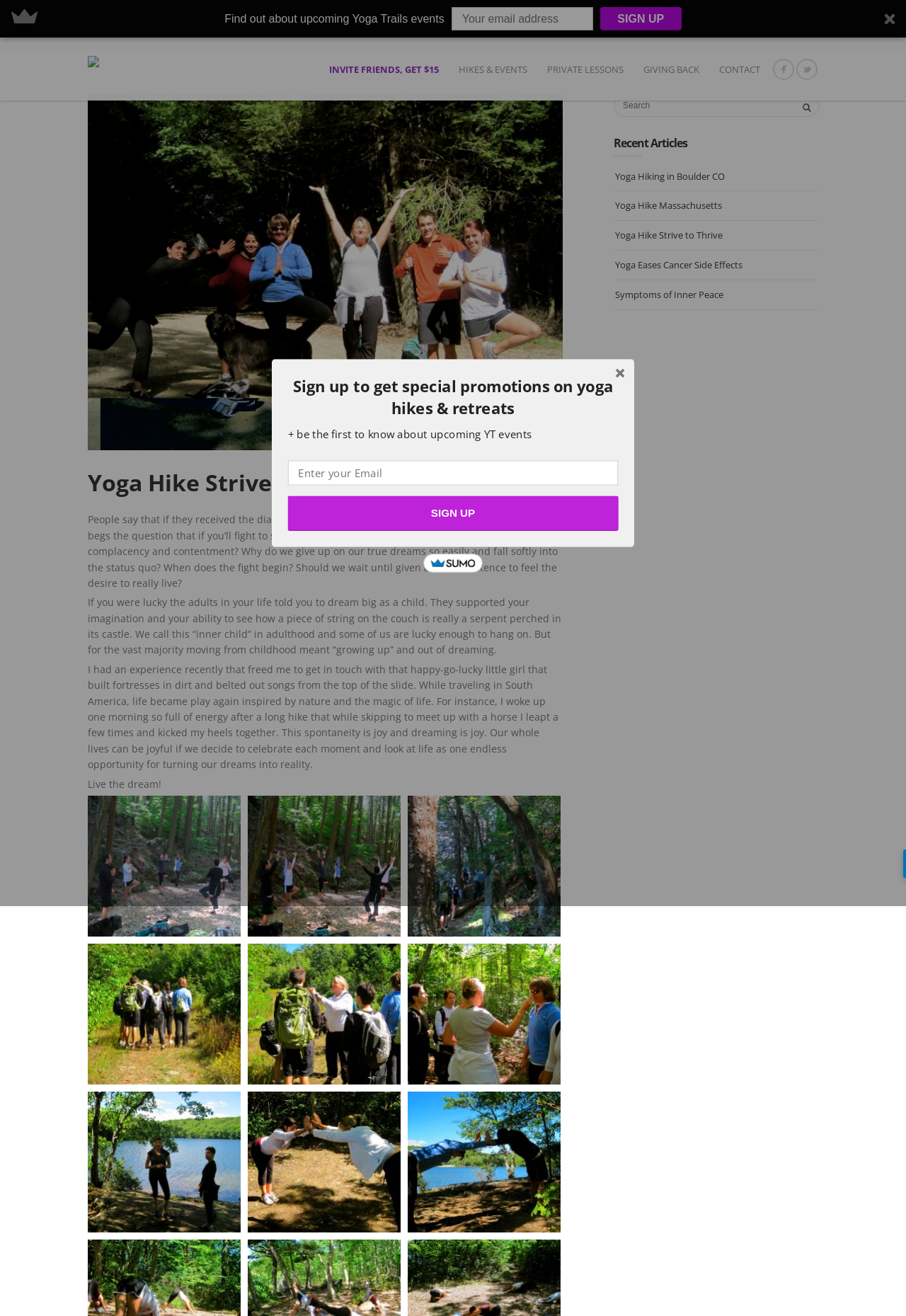What is the theme of the website?
Kindly answer the question with as much detail as you can.

The website appears to be focused on yoga and hiking, as evidenced by the name 'Yoga Hike Strive to Thrive' and the presence of links to articles about yoga hiking in different locations. The website also contains images and text that suggest a connection to nature and outdoor activities.